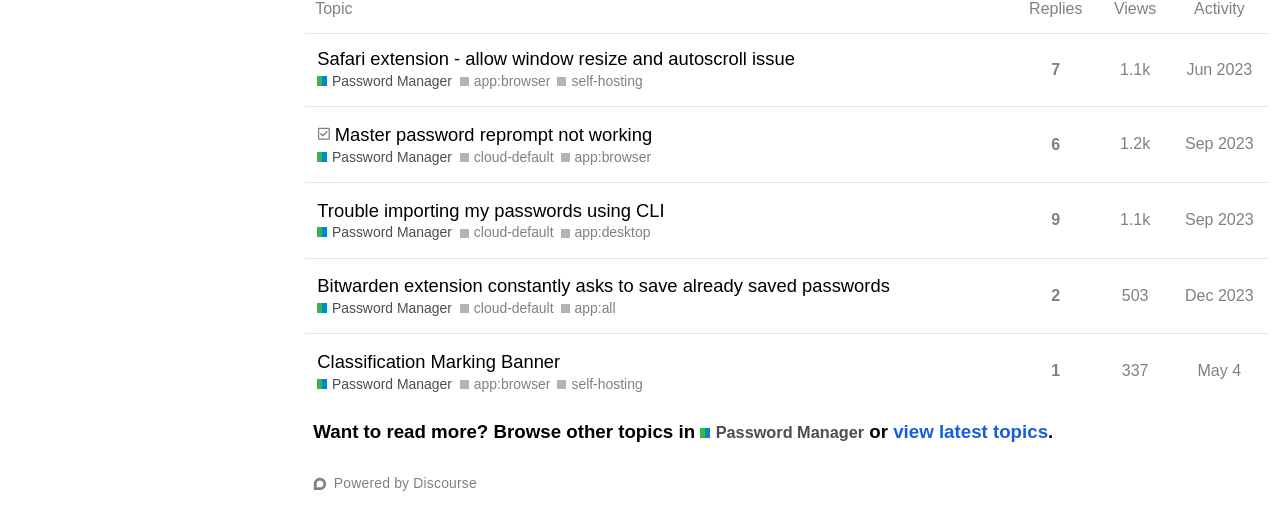Please respond in a single word or phrase: 
What is the latest topic in the list?

Classification Marking Banner